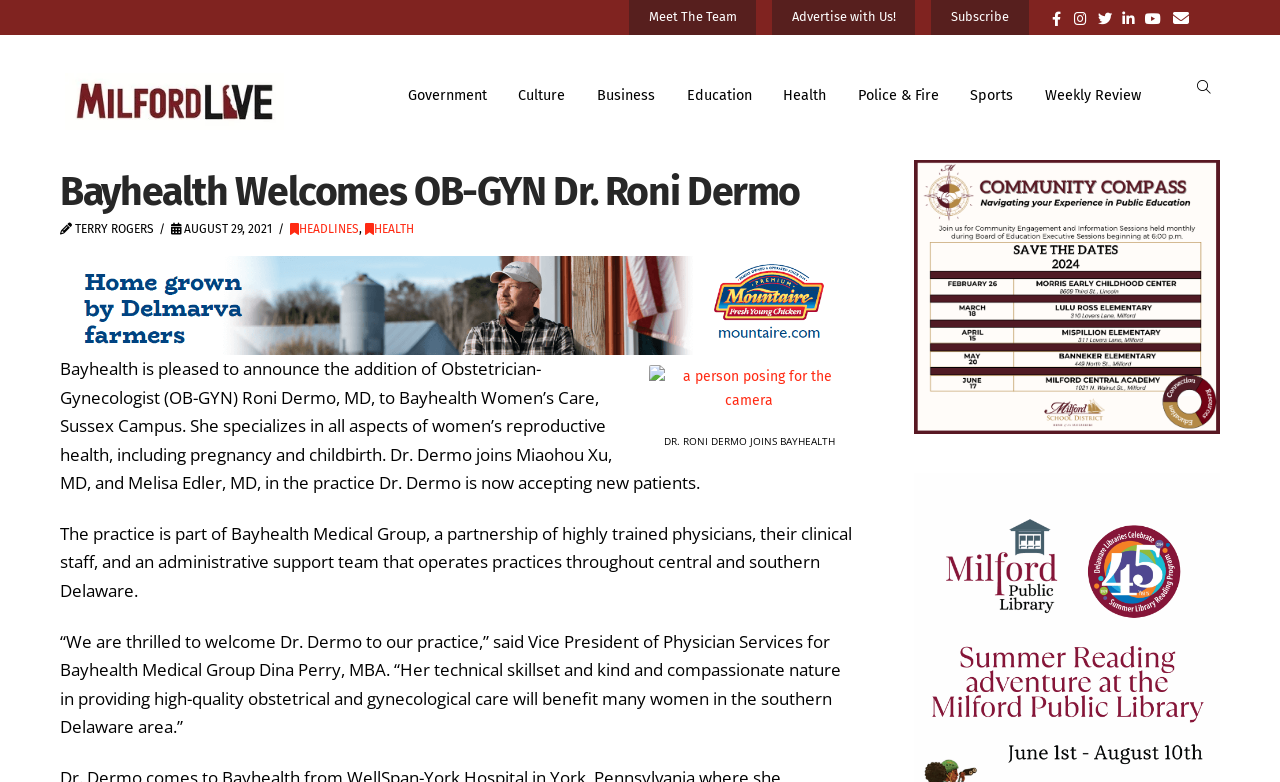Please mark the bounding box coordinates of the area that should be clicked to carry out the instruction: "Click the link to read more about HEADLINES".

[0.226, 0.284, 0.28, 0.302]